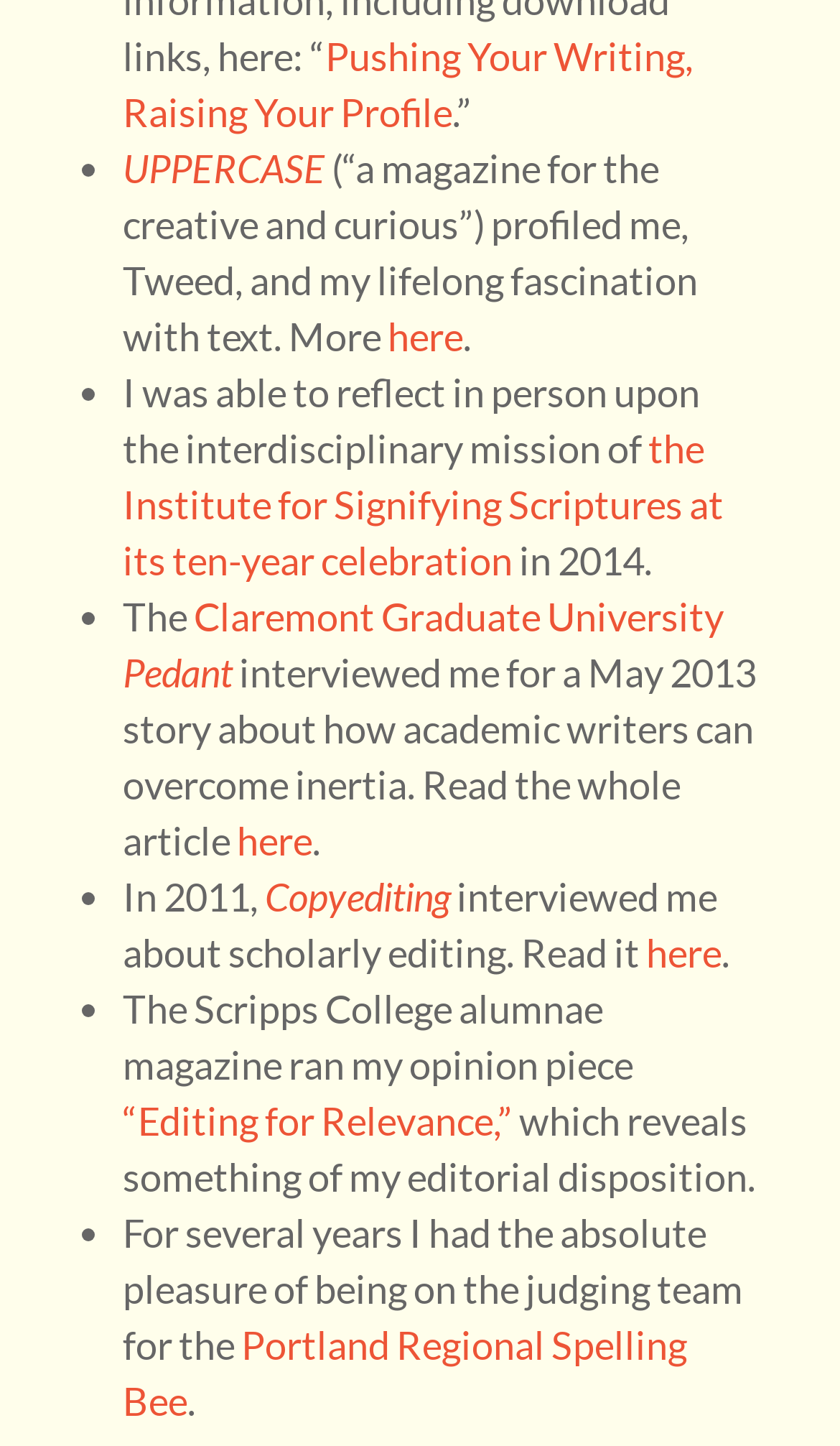Determine the bounding box coordinates of the section I need to click to execute the following instruction: "Visit UPPERCASE". Provide the coordinates as four float numbers between 0 and 1, i.e., [left, top, right, bottom].

[0.146, 0.101, 0.387, 0.133]